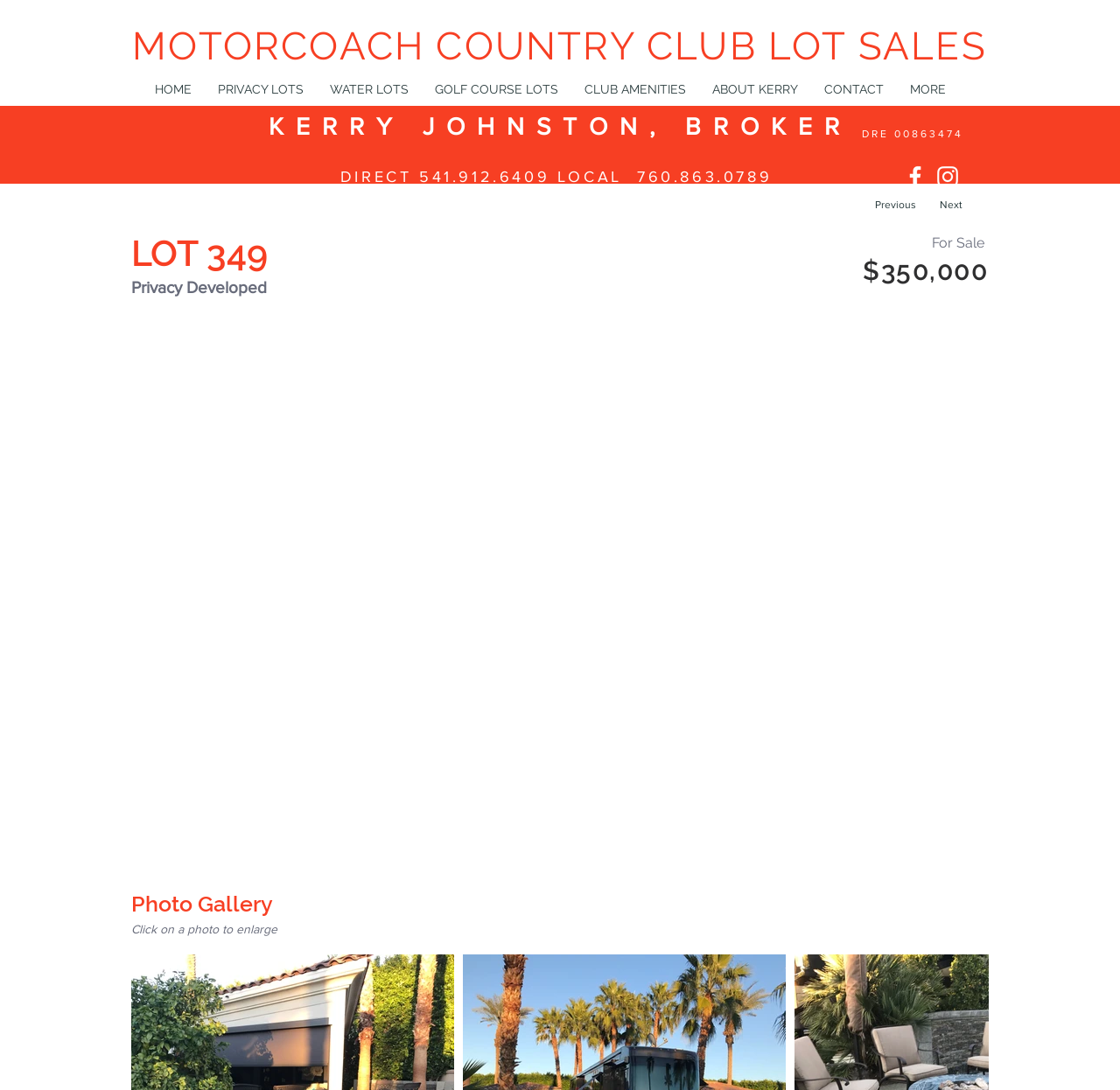Using the information in the image, could you please answer the following question in detail:
What is the name of the broker?

The answer can be found in the heading element with the text 'KERRY JOHNSTON, BROKER' which is located at [0.117, 0.104, 0.882, 0.128]. This element is a child of the 'Slideshow' region, indicating that it is part of the main content of the webpage.